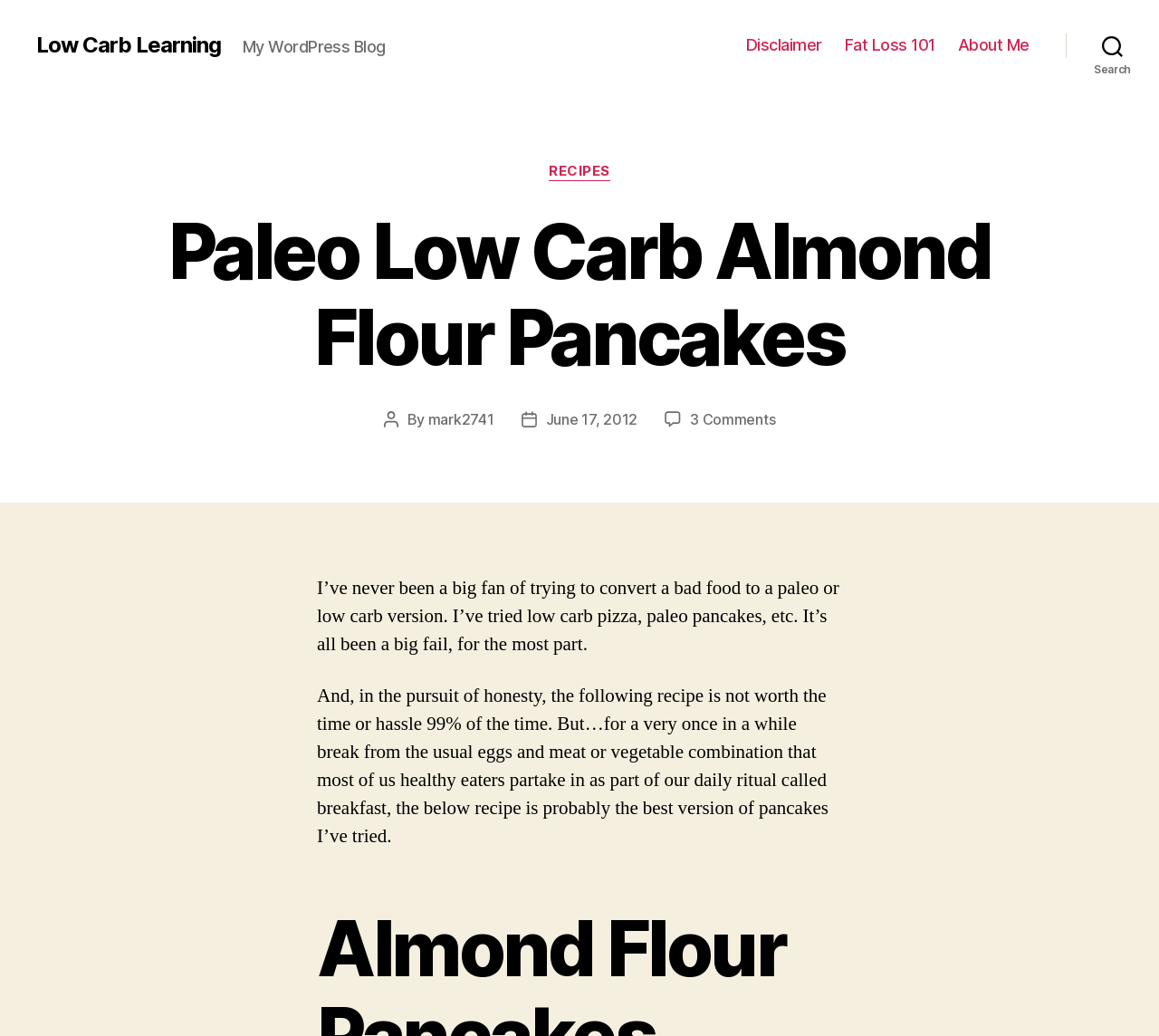Provide the bounding box coordinates in the format (top-left x, top-left y, bottom-right x, bottom-right y). All values are floating point numbers between 0 and 1. Determine the bounding box coordinate of the UI element described as: Recipes

[0.473, 0.157, 0.527, 0.175]